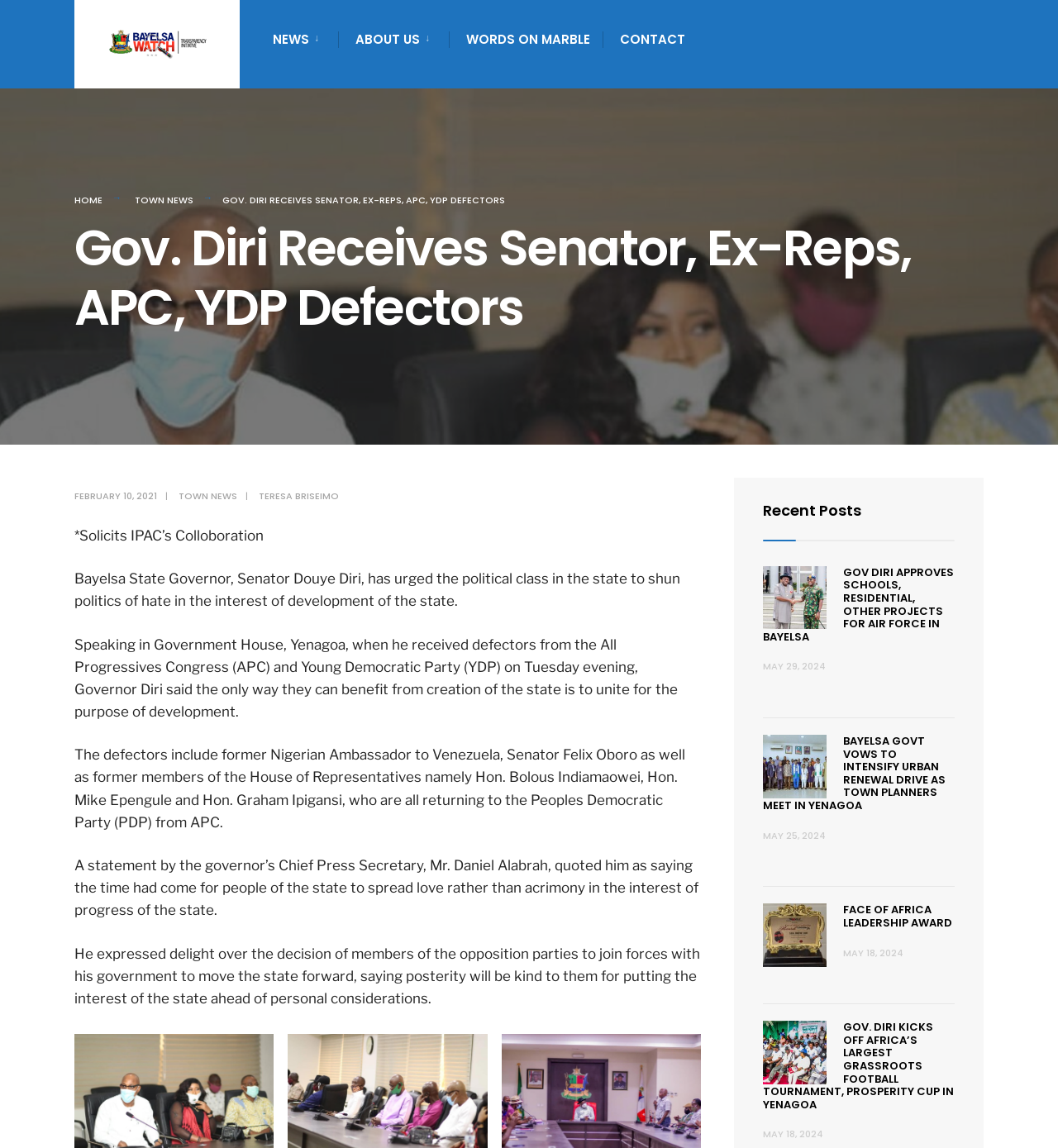Generate the main heading text from the webpage.

Gov. Diri Receives Senator, Ex-Reps, APC, YDP Defectors